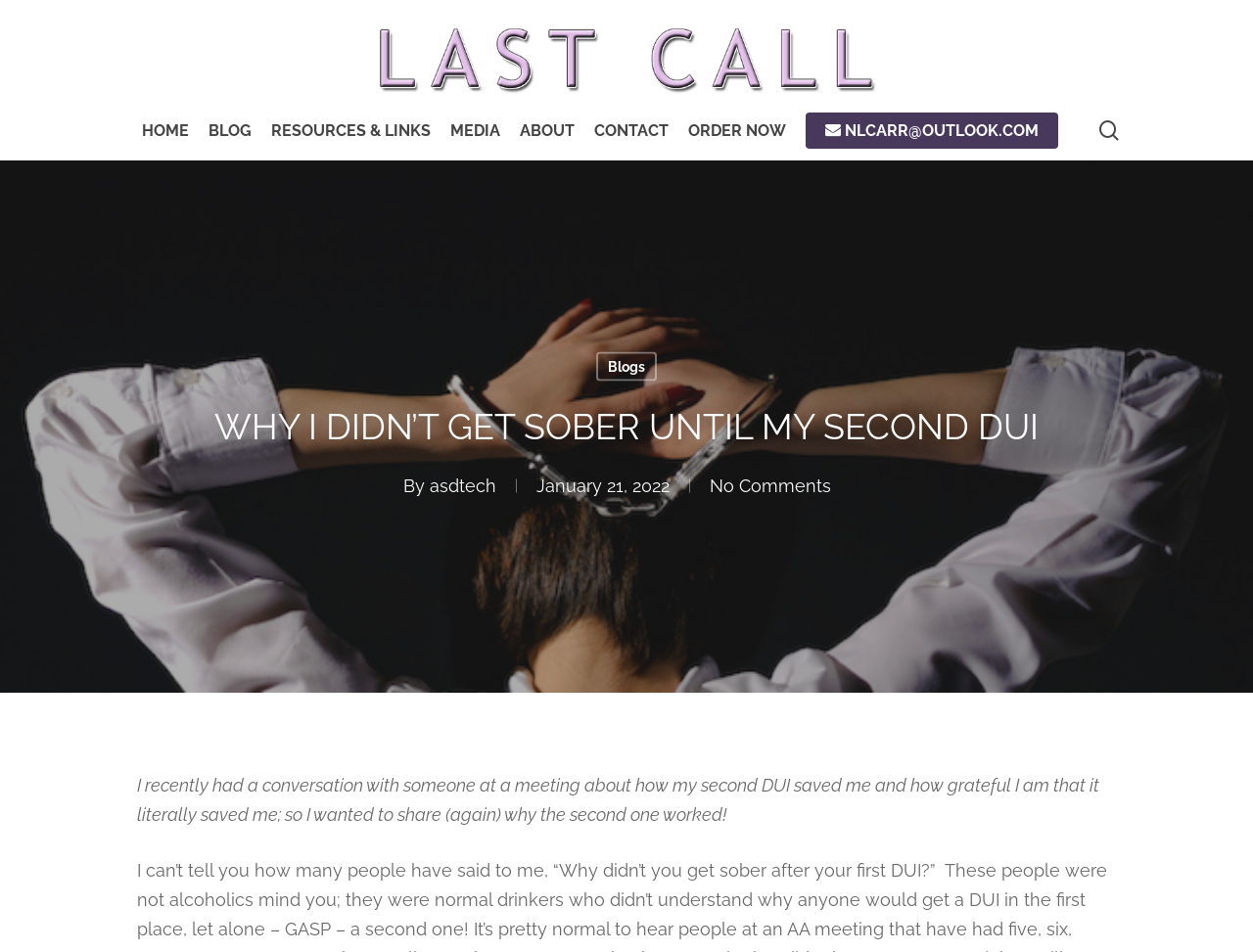Please specify the bounding box coordinates of the clickable region necessary for completing the following instruction: "Get Pricing". The coordinates must consist of four float numbers between 0 and 1, i.e., [left, top, right, bottom].

None